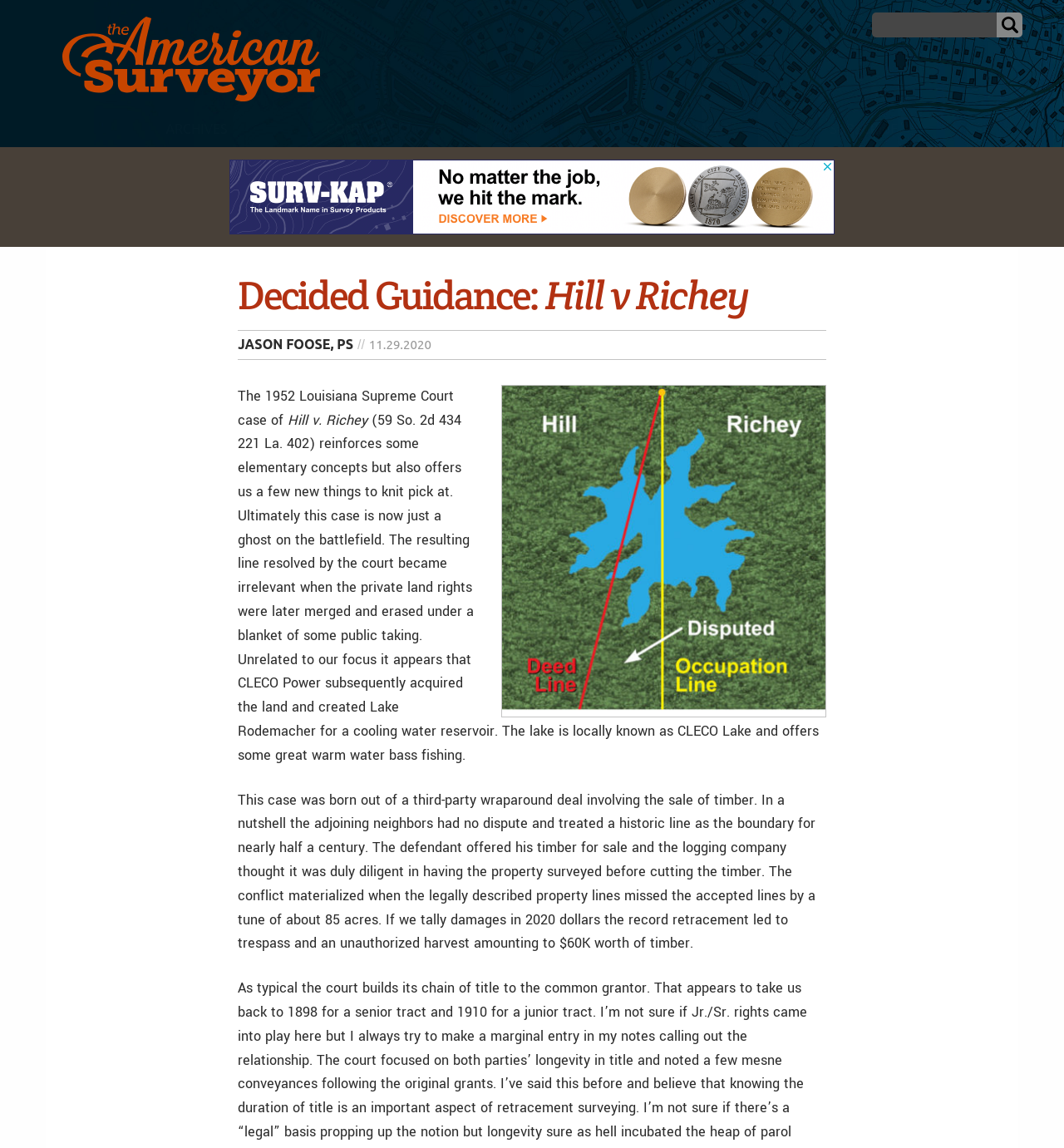Predict the bounding box coordinates of the area that should be clicked to accomplish the following instruction: "Search for something". The bounding box coordinates should consist of four float numbers between 0 and 1, i.e., [left, top, right, bottom].

[0.82, 0.011, 0.961, 0.033]